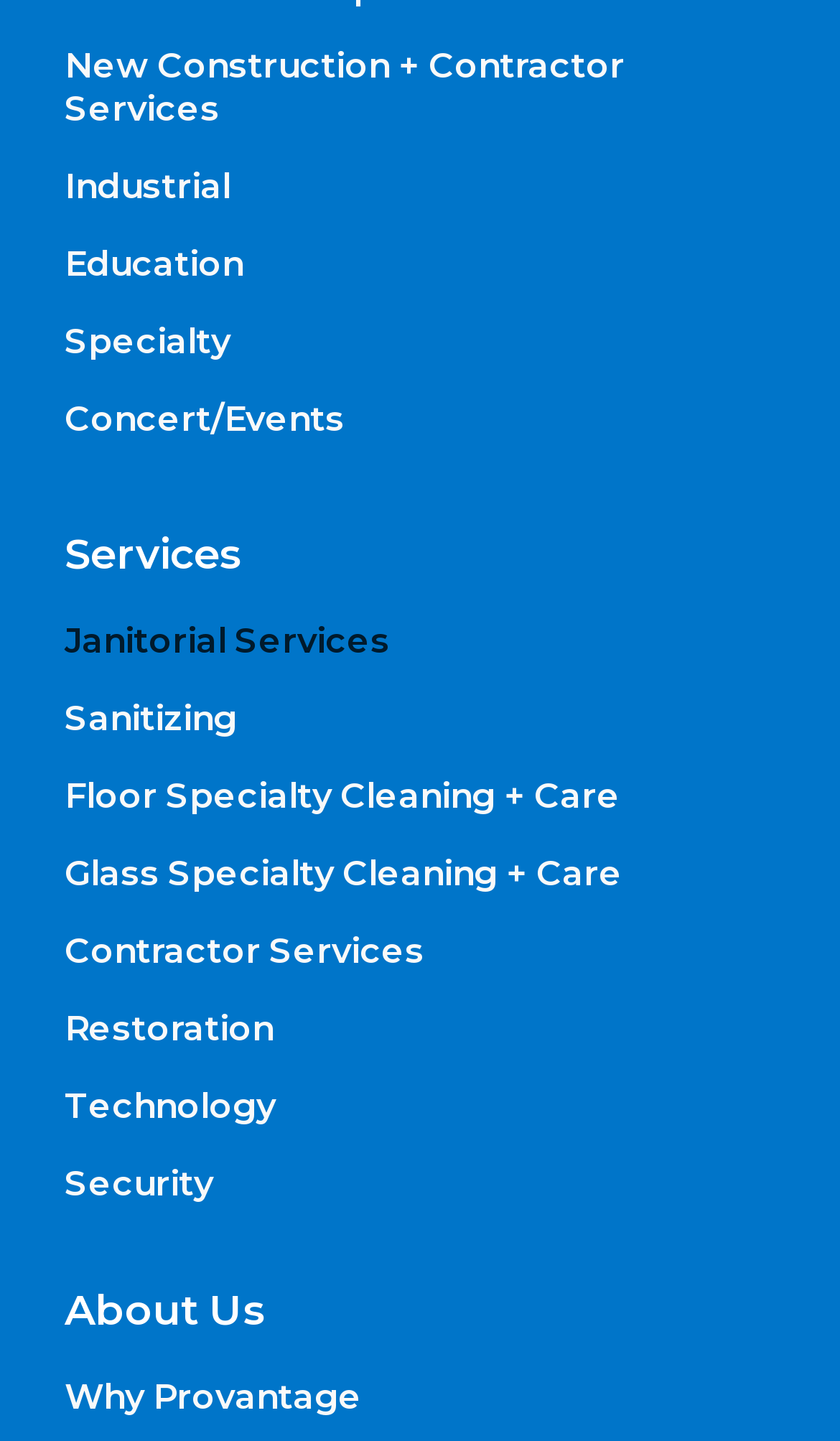Answer with a single word or phrase: 
What is the first service category?

New Construction + Contractor Services